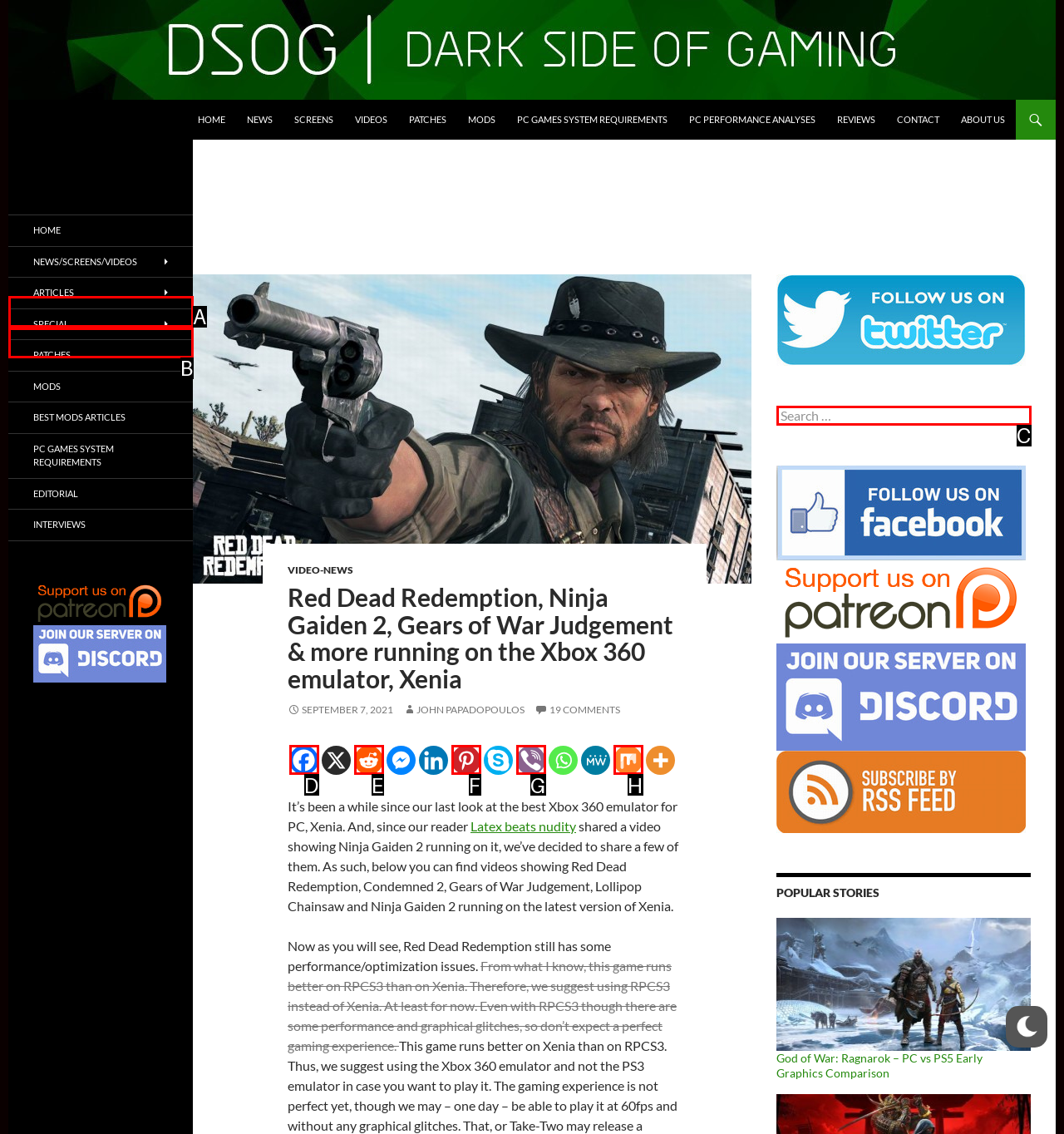Choose the UI element you need to click to carry out the task: Search for something.
Respond with the corresponding option's letter.

C